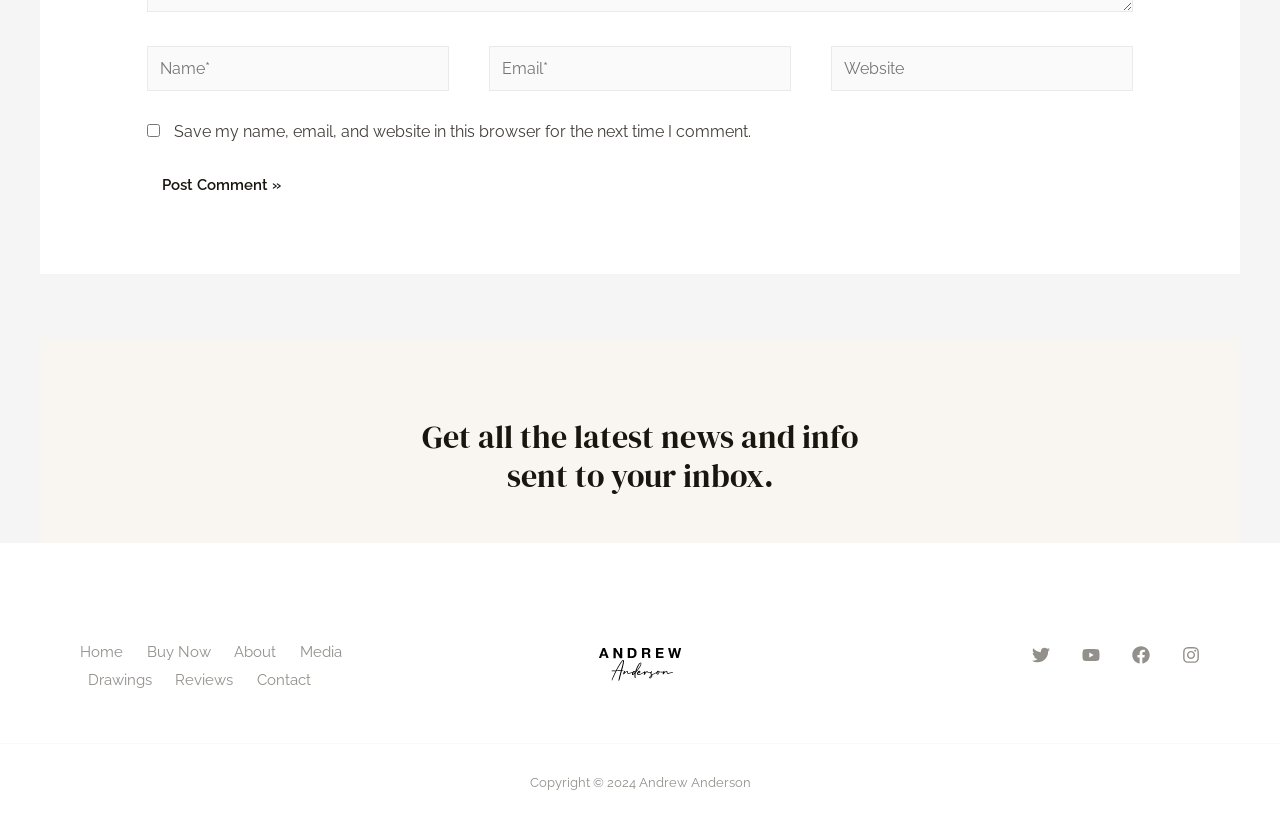Please identify the coordinates of the bounding box for the clickable region that will accomplish this instruction: "Enter your name".

[0.115, 0.055, 0.351, 0.11]